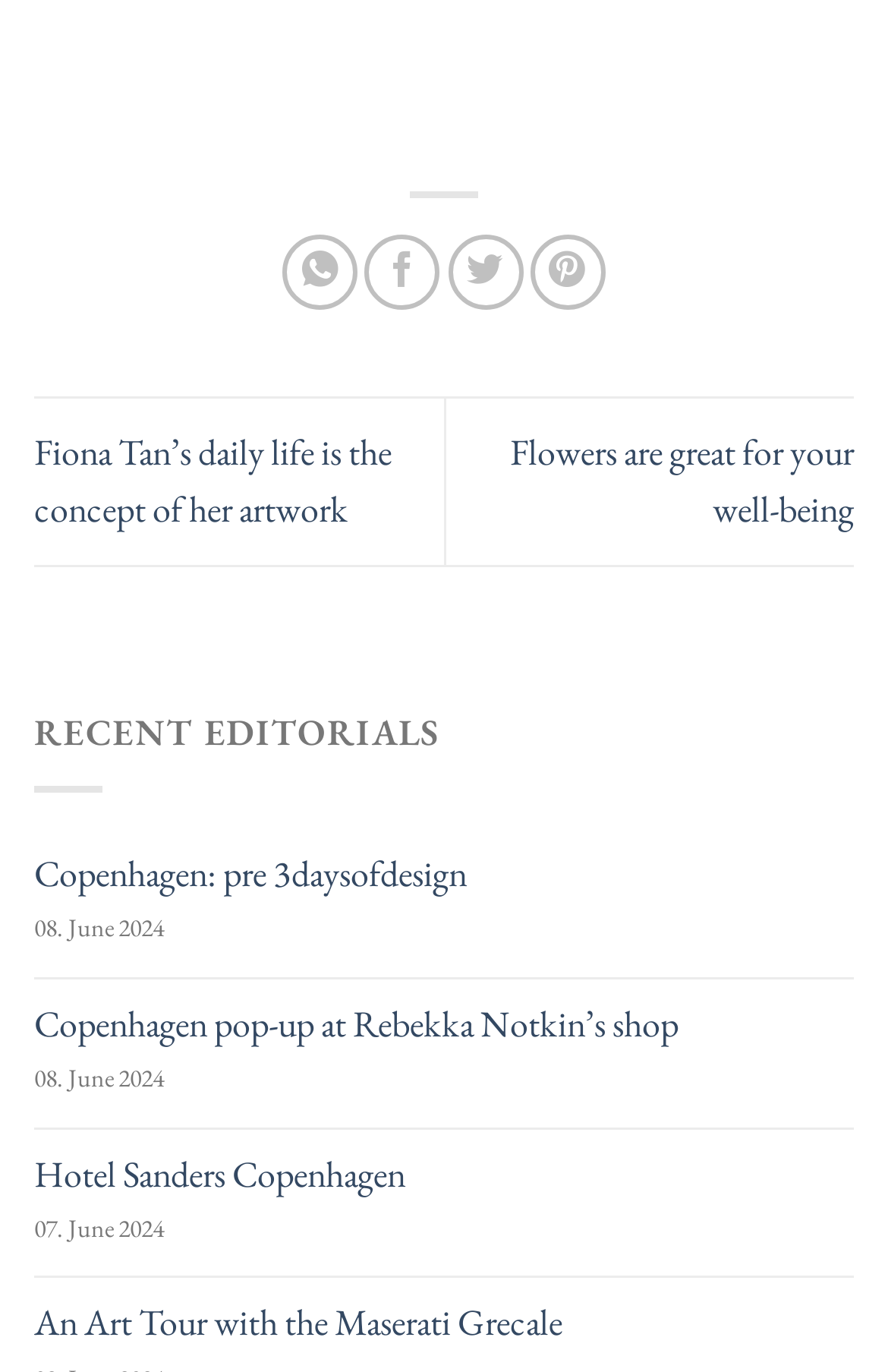Please identify the bounding box coordinates of where to click in order to follow the instruction: "Read about Fiona Tan's daily life".

[0.038, 0.312, 0.441, 0.389]